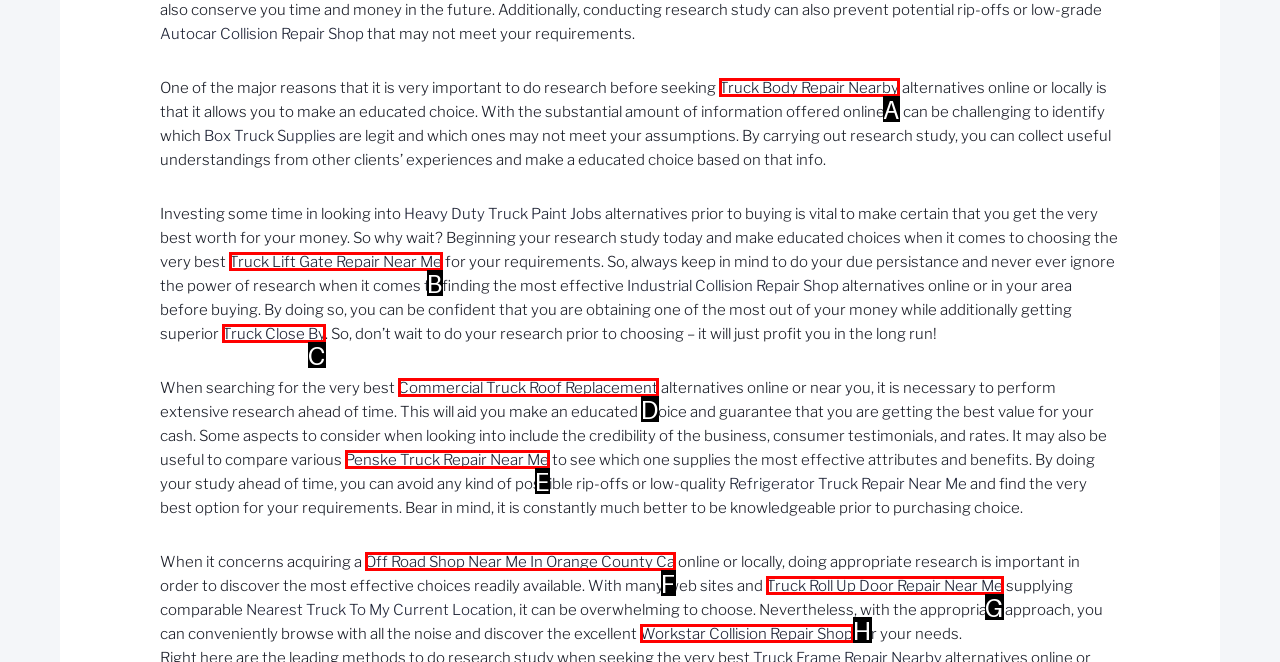Identify the HTML element that matches the description: Truck Close By
Respond with the letter of the correct option.

C